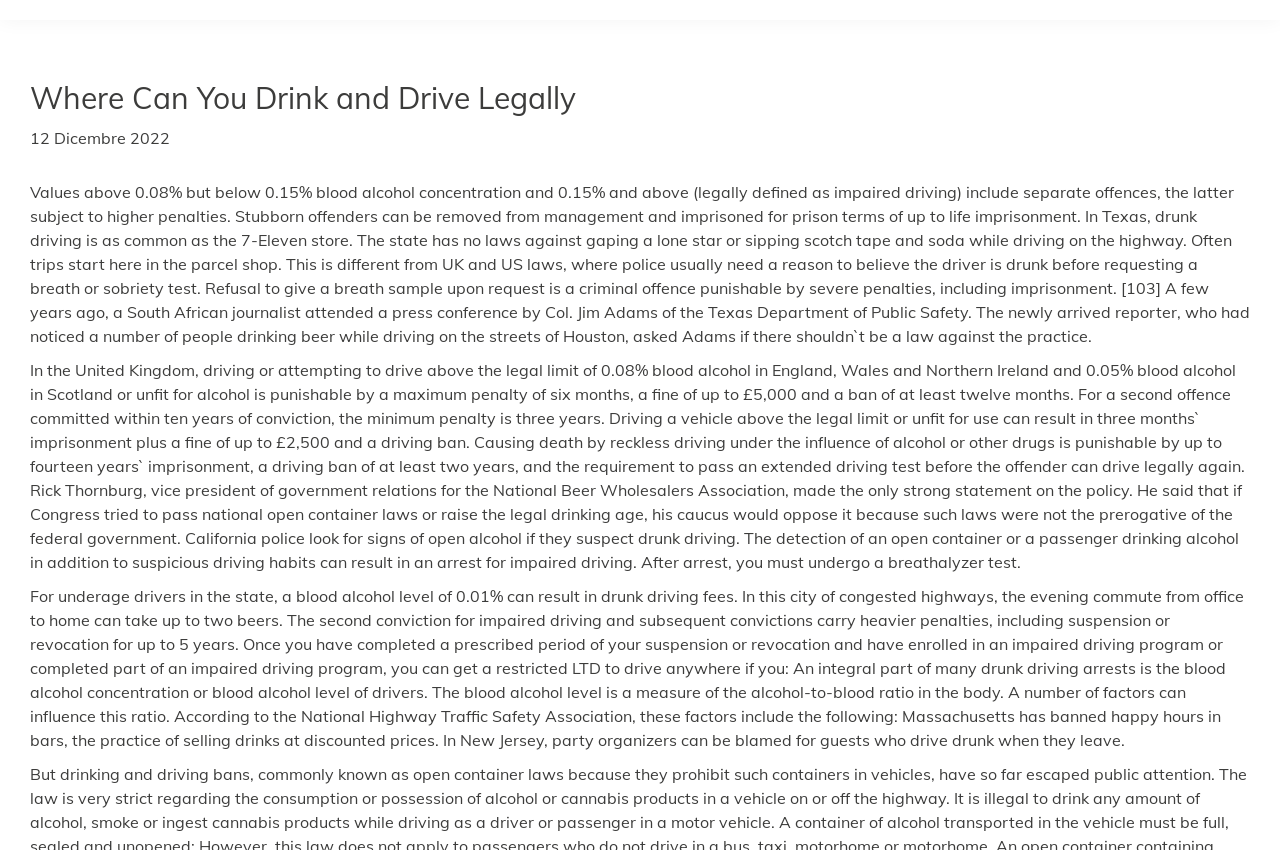What is the consequence of causing death by reckless driving under the influence of alcohol or other drugs in the UK?
Use the screenshot to answer the question with a single word or phrase.

up to fourteen years' imprisonment